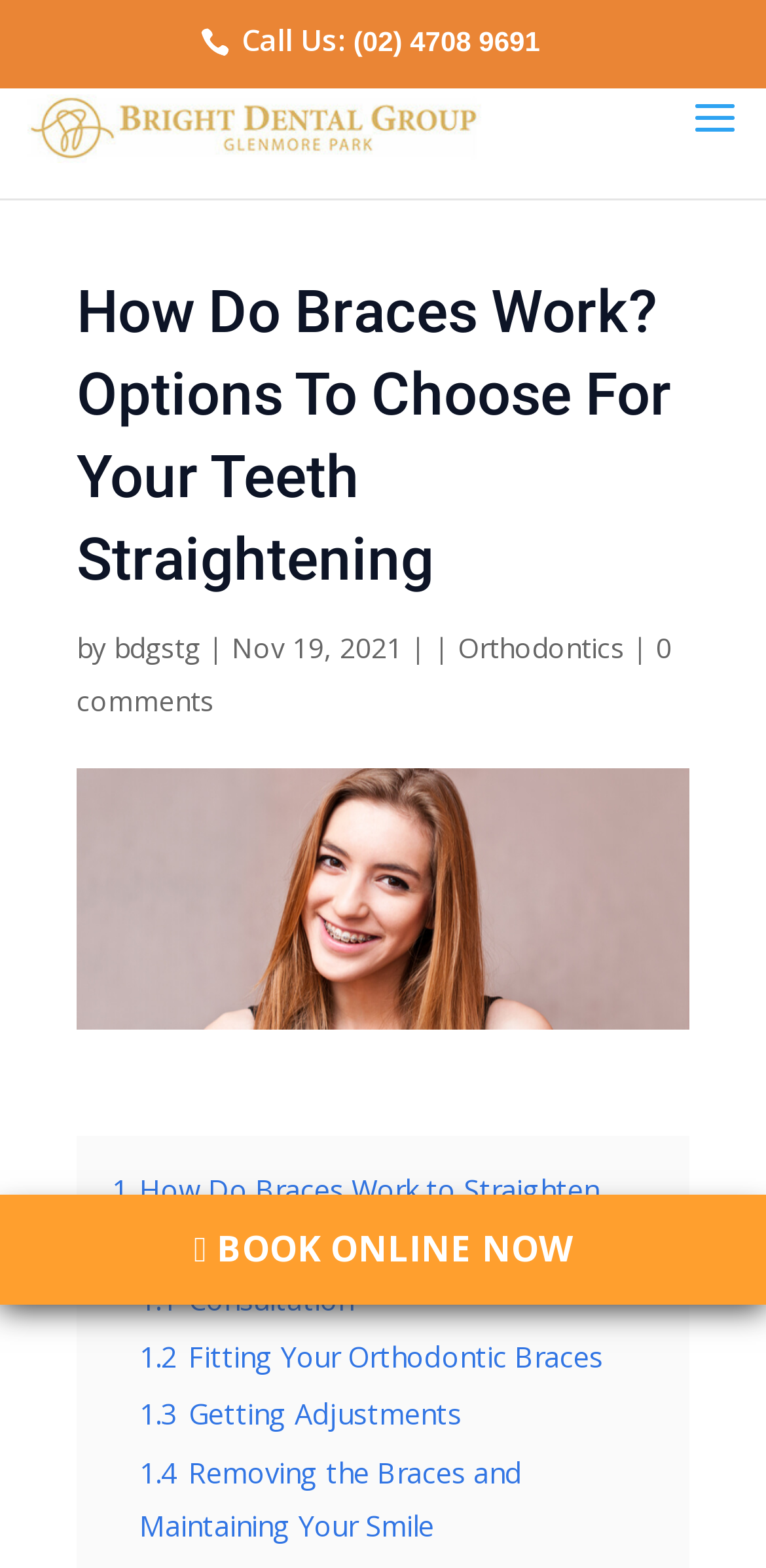Find the bounding box coordinates of the element to click in order to complete the given instruction: "Learn about orthodontics."

[0.597, 0.401, 0.815, 0.425]